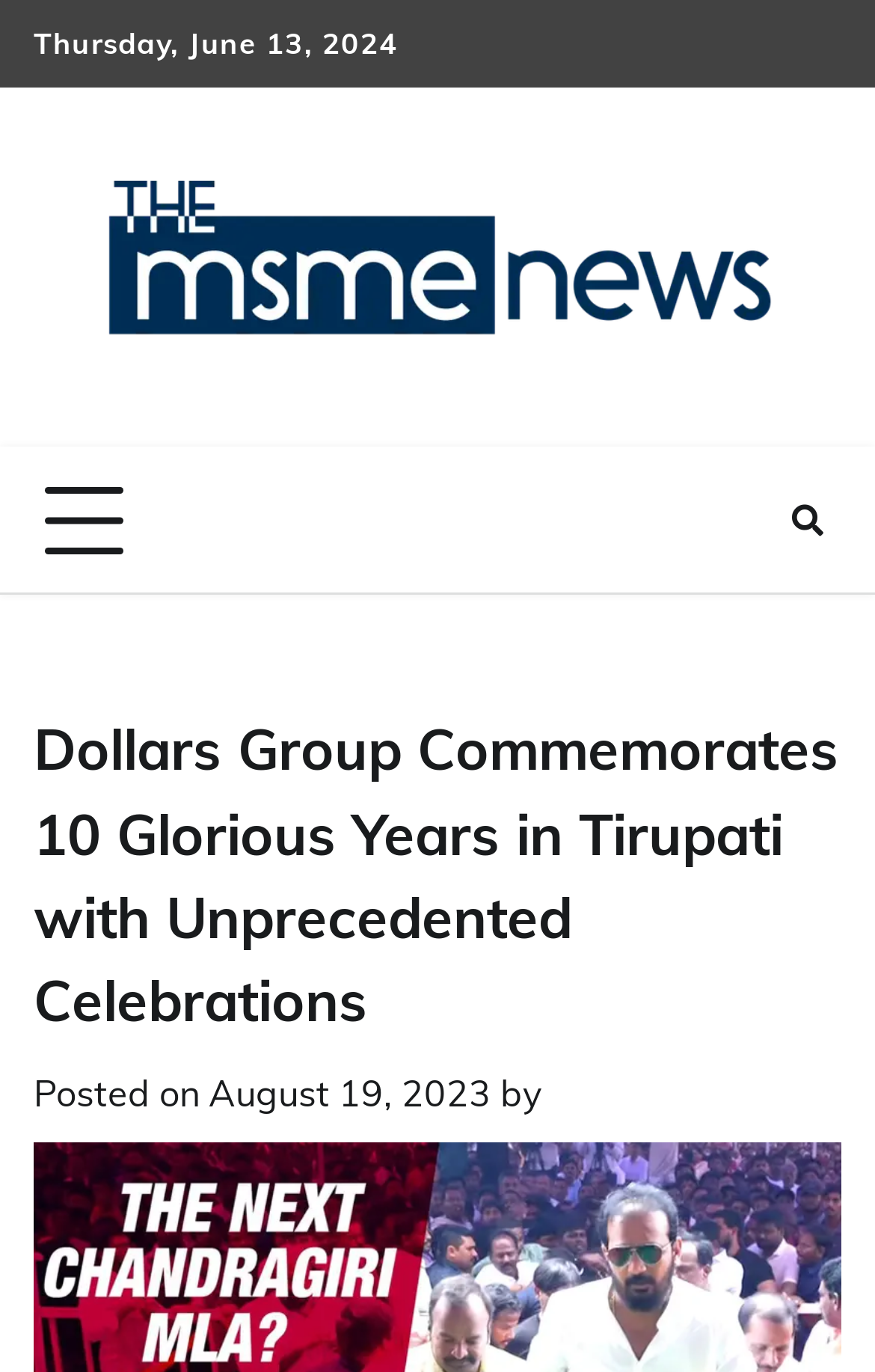Answer in one word or a short phrase: 
What is the name of the news organization?

The MSME News